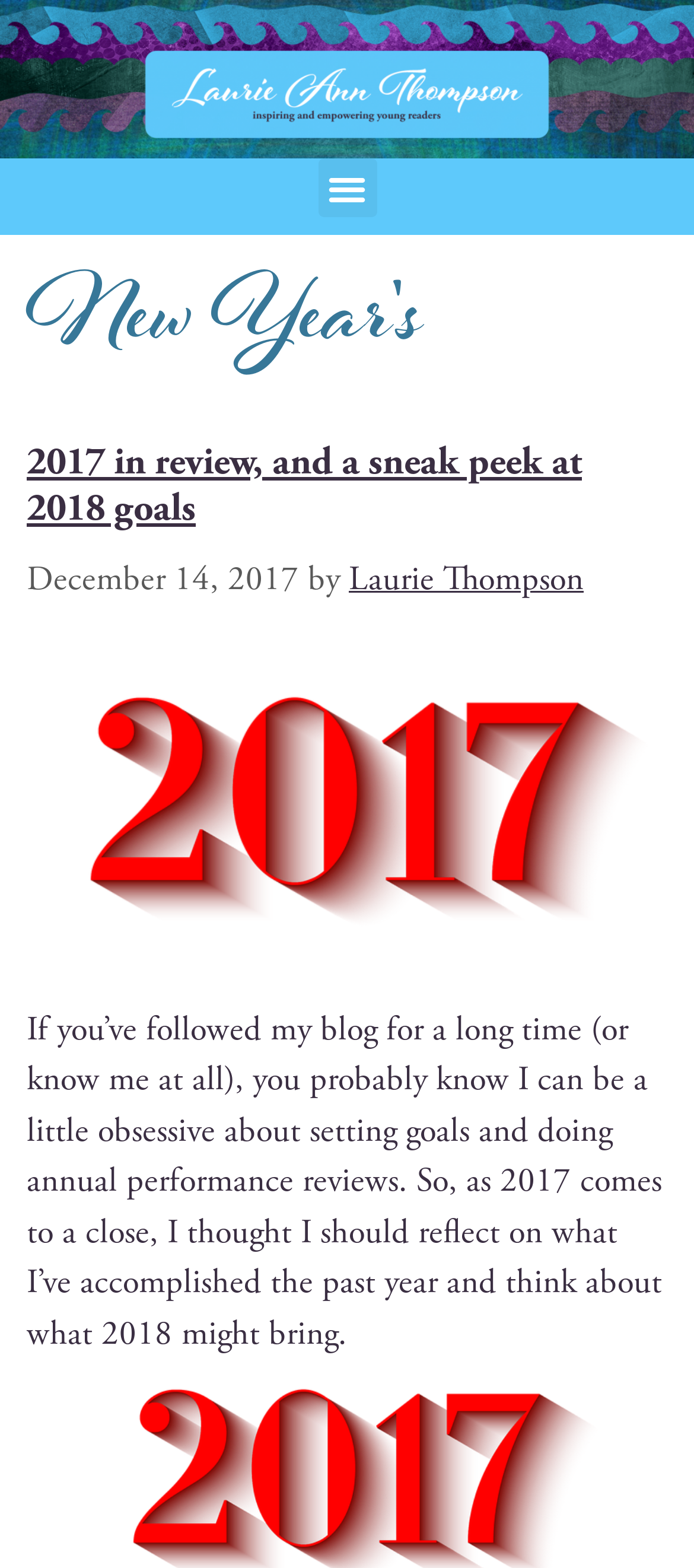What is the topic of the blog post?
Please provide a detailed and thorough answer to the question.

The topic of the blog post can be determined by reading the title of the blog post which mentions '2017 in review, and a sneak peek at 2018 goals'.